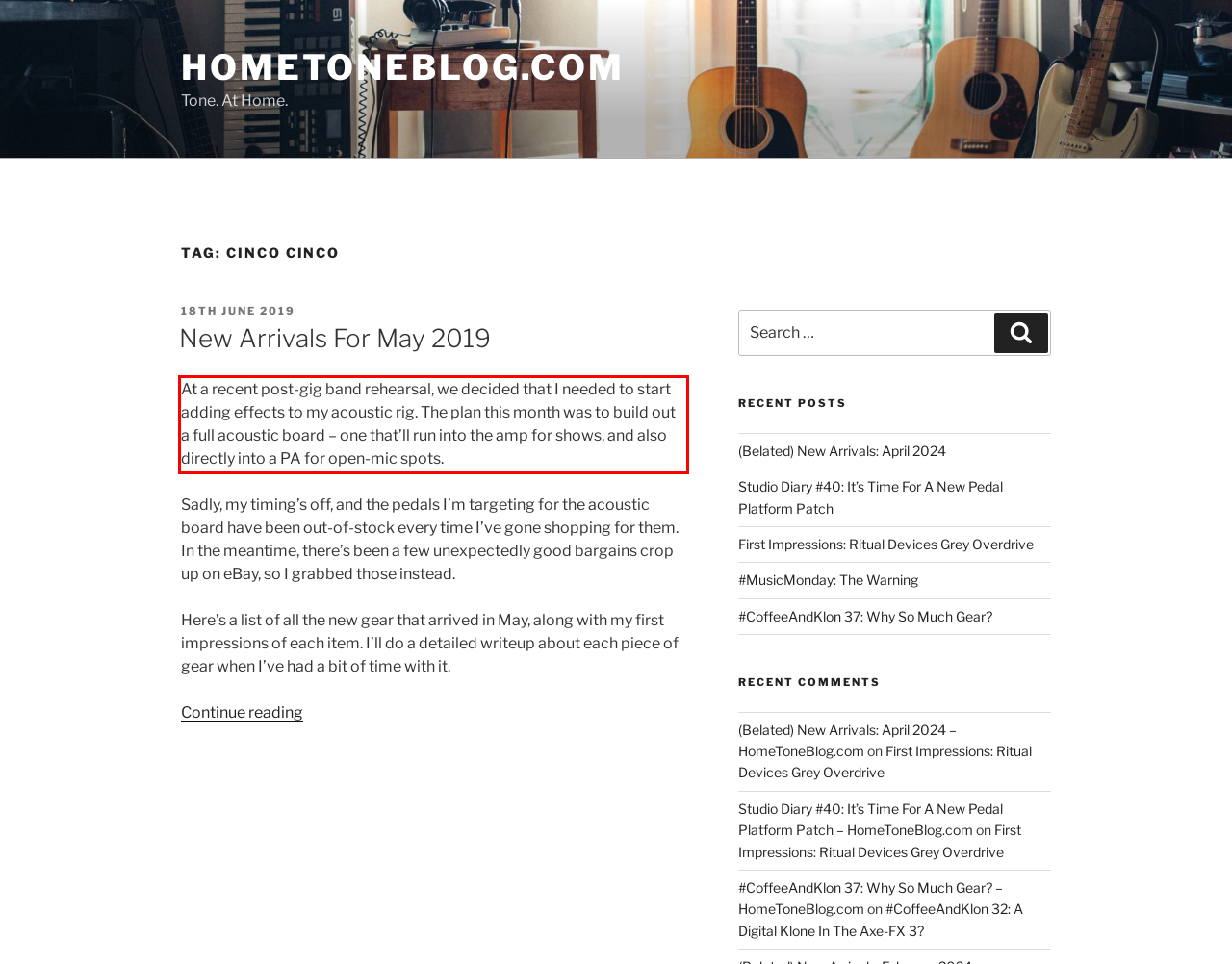Extract and provide the text found inside the red rectangle in the screenshot of the webpage.

At a recent post-gig band rehearsal, we decided that I needed to start adding effects to my acoustic rig. The plan this month was to build out a full acoustic board – one that’ll run into the amp for shows, and also directly into a PA for open-mic spots.